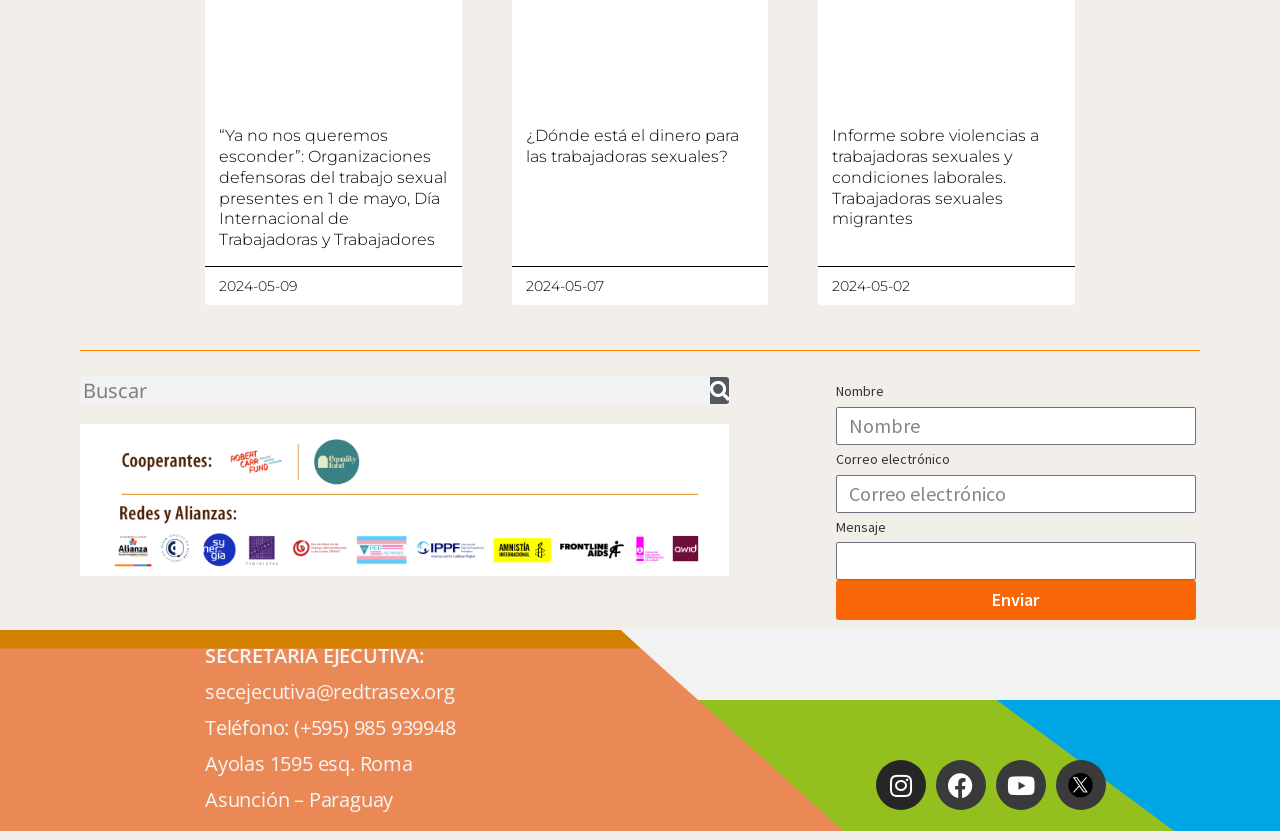Determine the bounding box coordinates for the clickable element to execute this instruction: "Search for something". Provide the coordinates as four float numbers between 0 and 1, i.e., [left, top, right, bottom].

[0.062, 0.449, 0.569, 0.481]